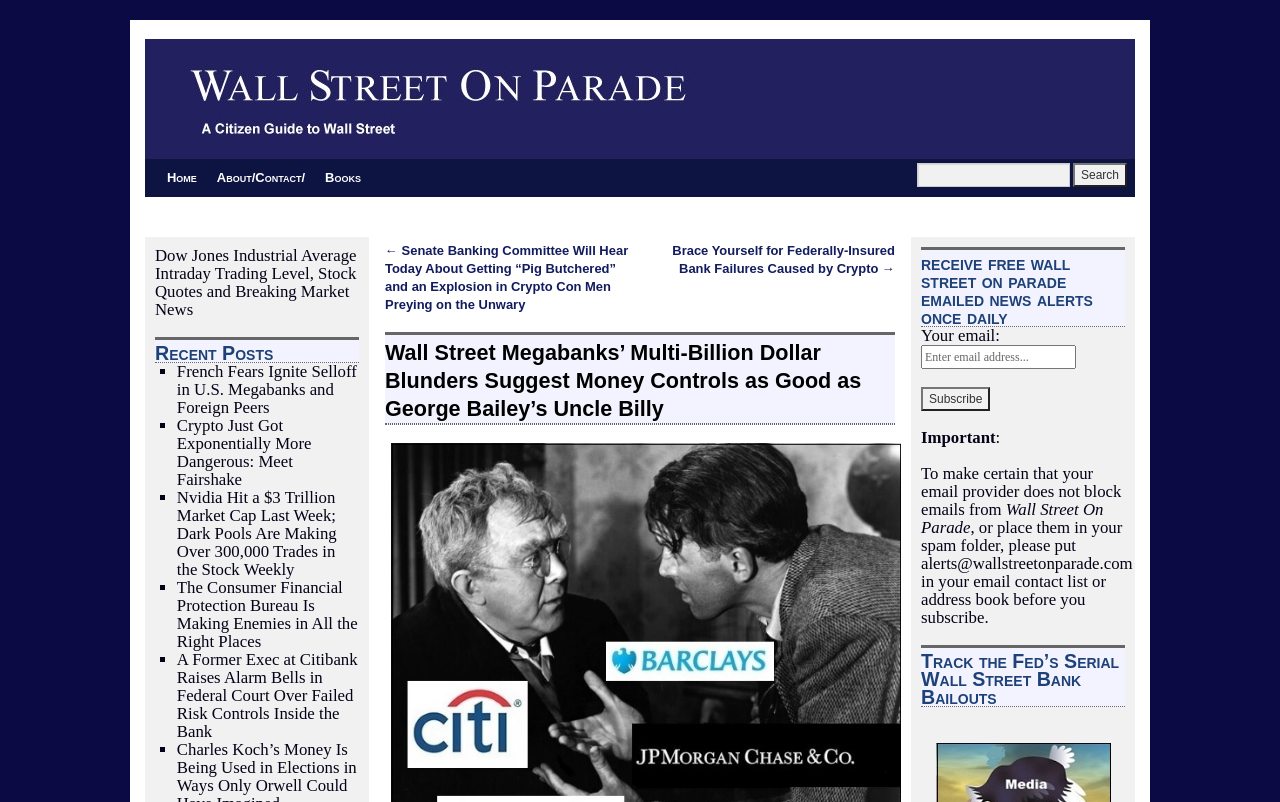Identify the bounding box for the element characterized by the following description: "name="subscribe" value="Subscribe"".

[0.72, 0.483, 0.774, 0.512]